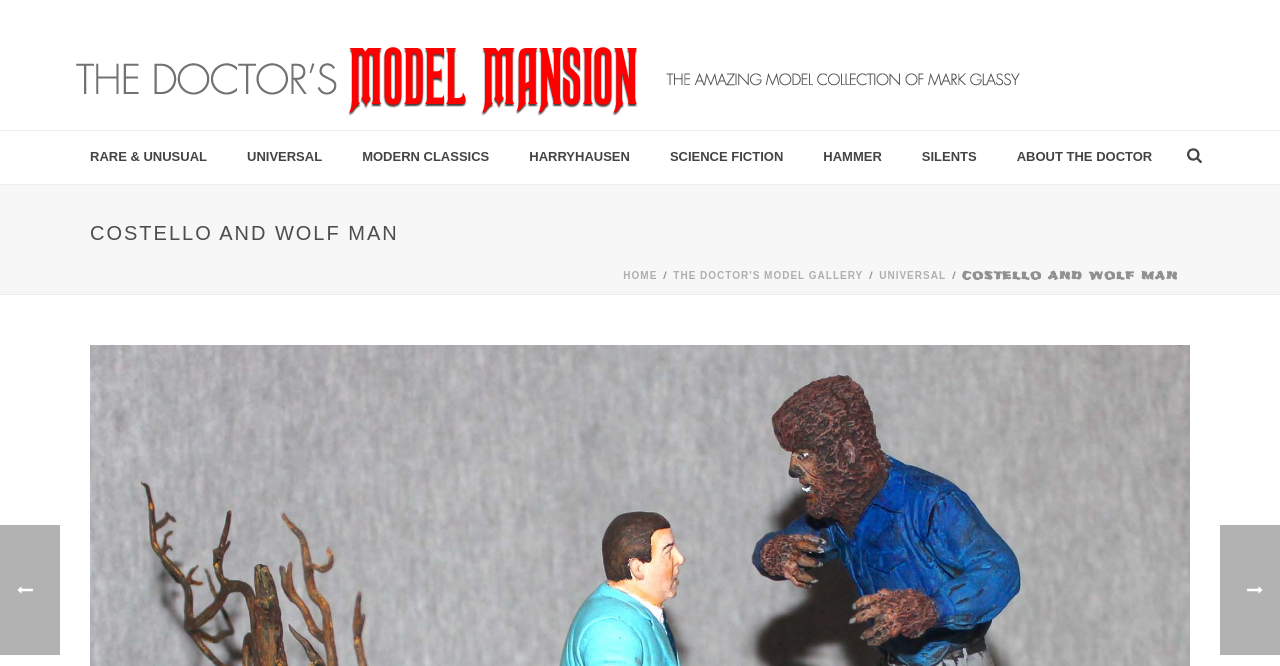Provide your answer to the question using just one word or phrase: What is the name of the duo associated with the model mansion?

Costello and Wolf Man